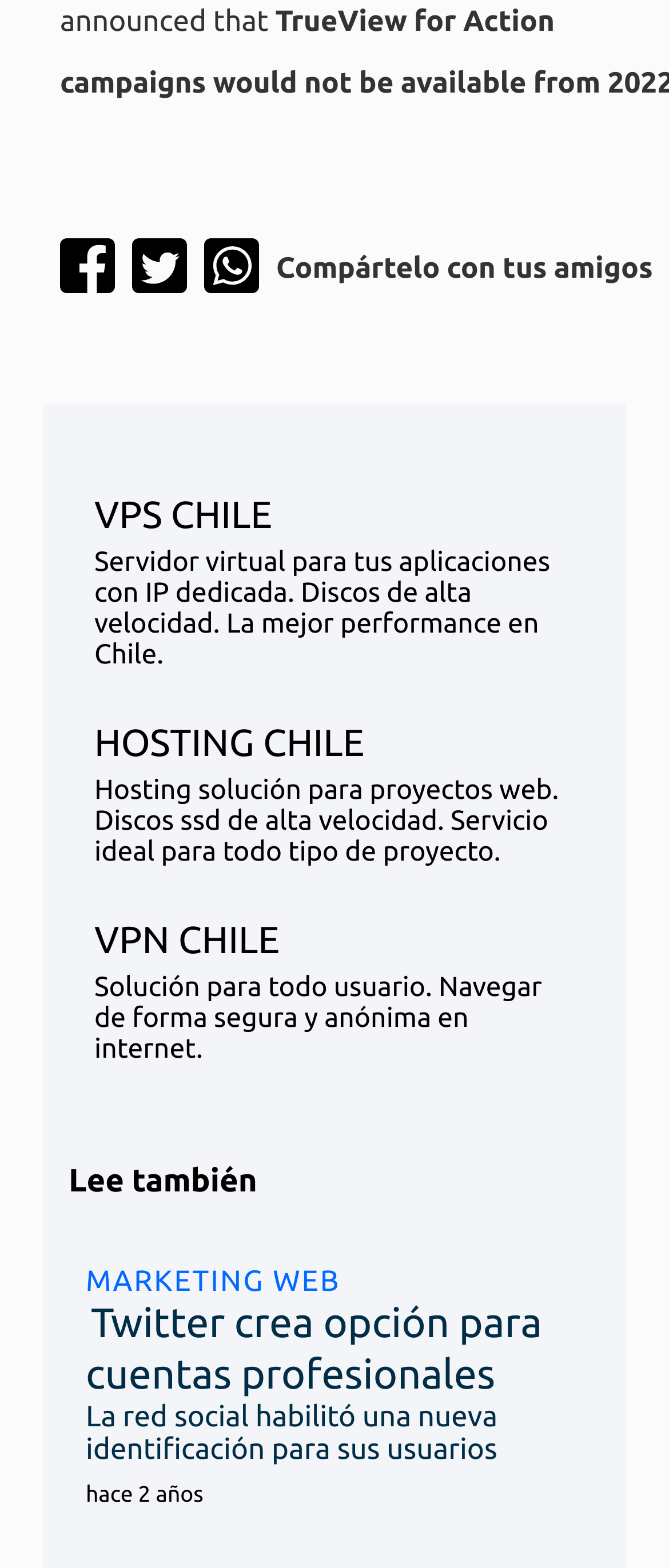What is the time frame mentioned in the article?
Kindly offer a detailed explanation using the data available in the image.

The time frame mentioned in the article is 'hace 2 años', which indicates that the article was written or published two years ago.